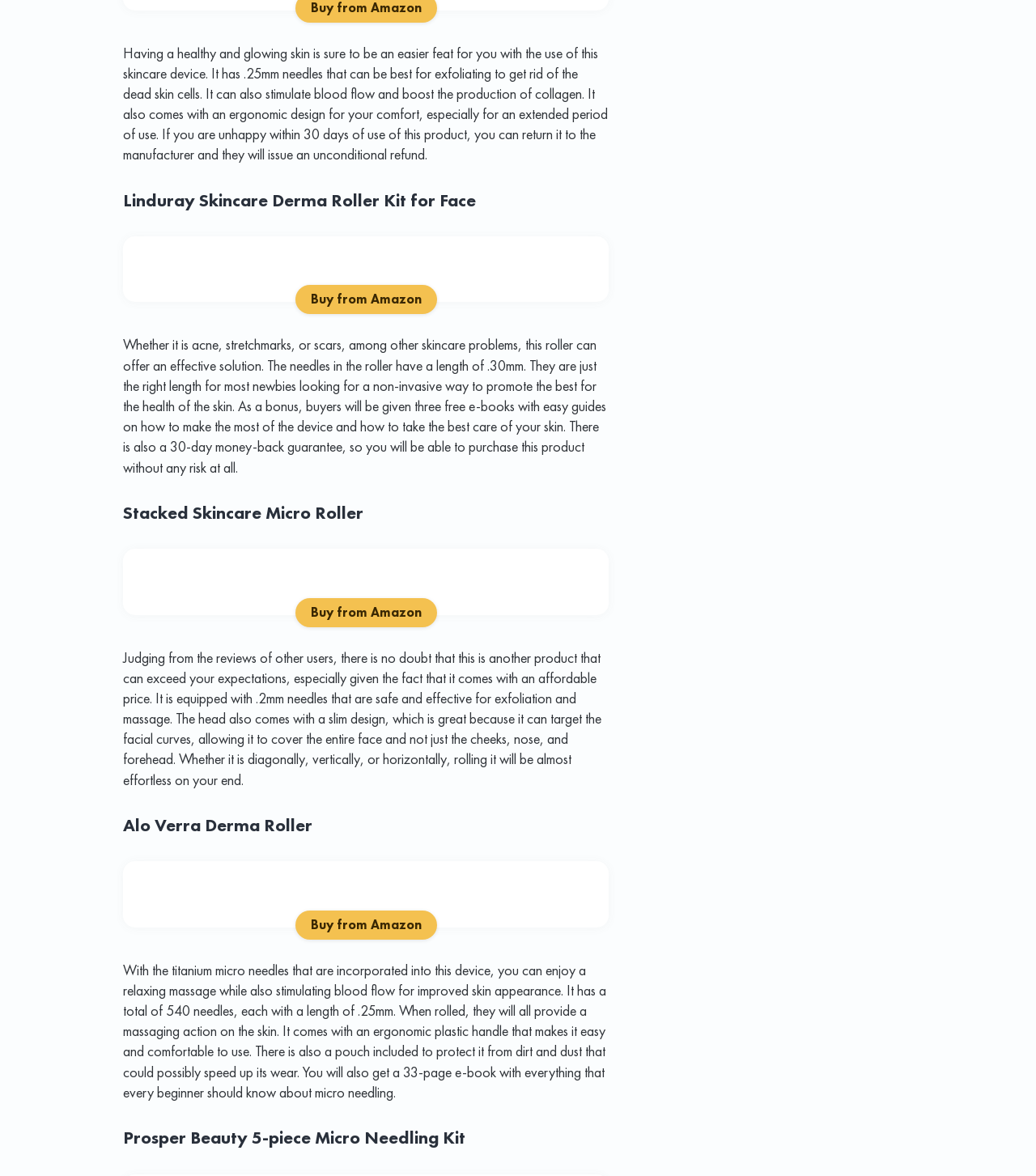Predict the bounding box coordinates of the area that should be clicked to accomplish the following instruction: "Visit the Amazon product page". The bounding box coordinates should consist of four float numbers between 0 and 1, i.e., [left, top, right, bottom].

[0.119, 0.215, 0.588, 0.232]